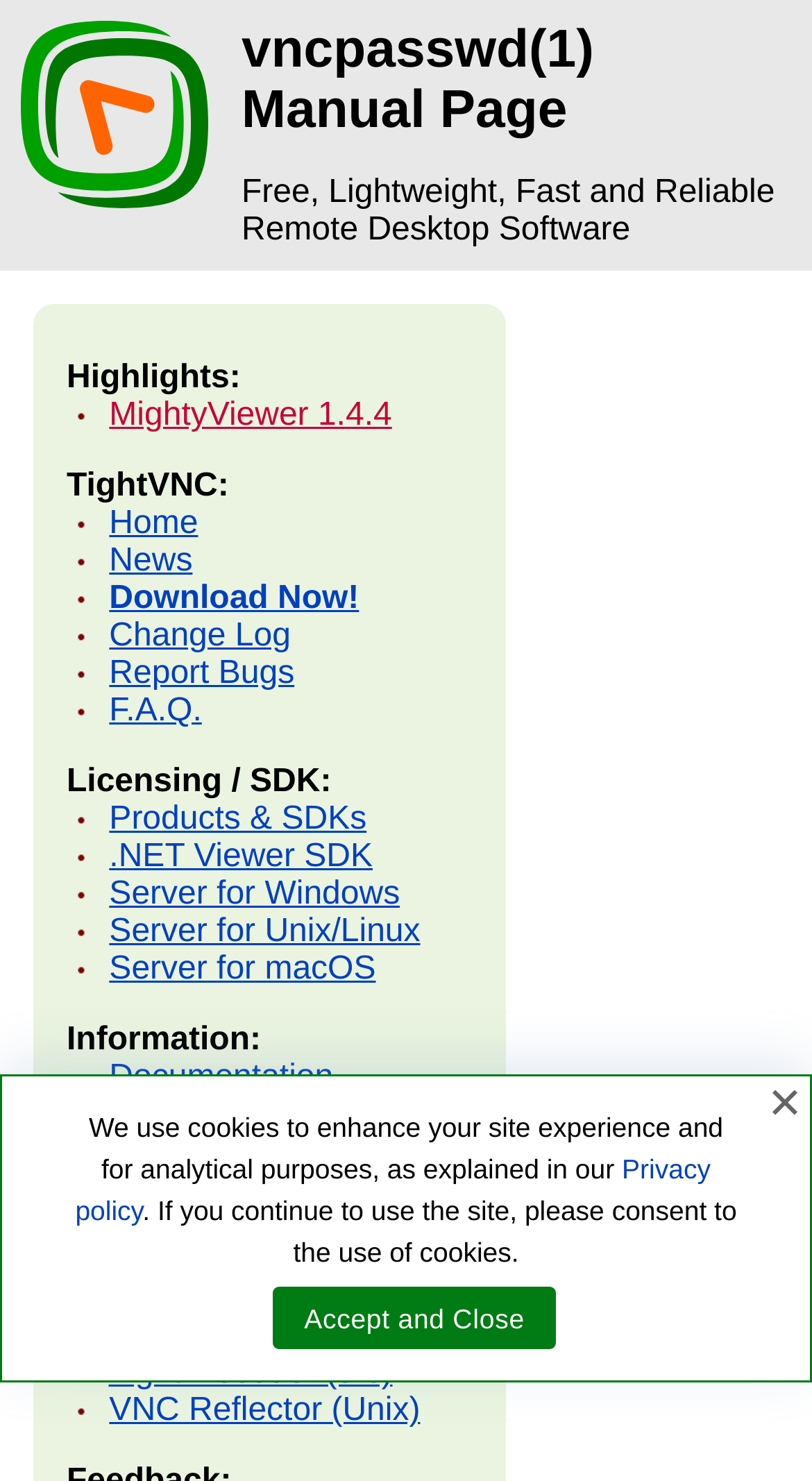Could you specify the bounding box coordinates for the clickable section to complete the following instruction: "Download Now!"?

[0.134, 0.392, 0.442, 0.416]